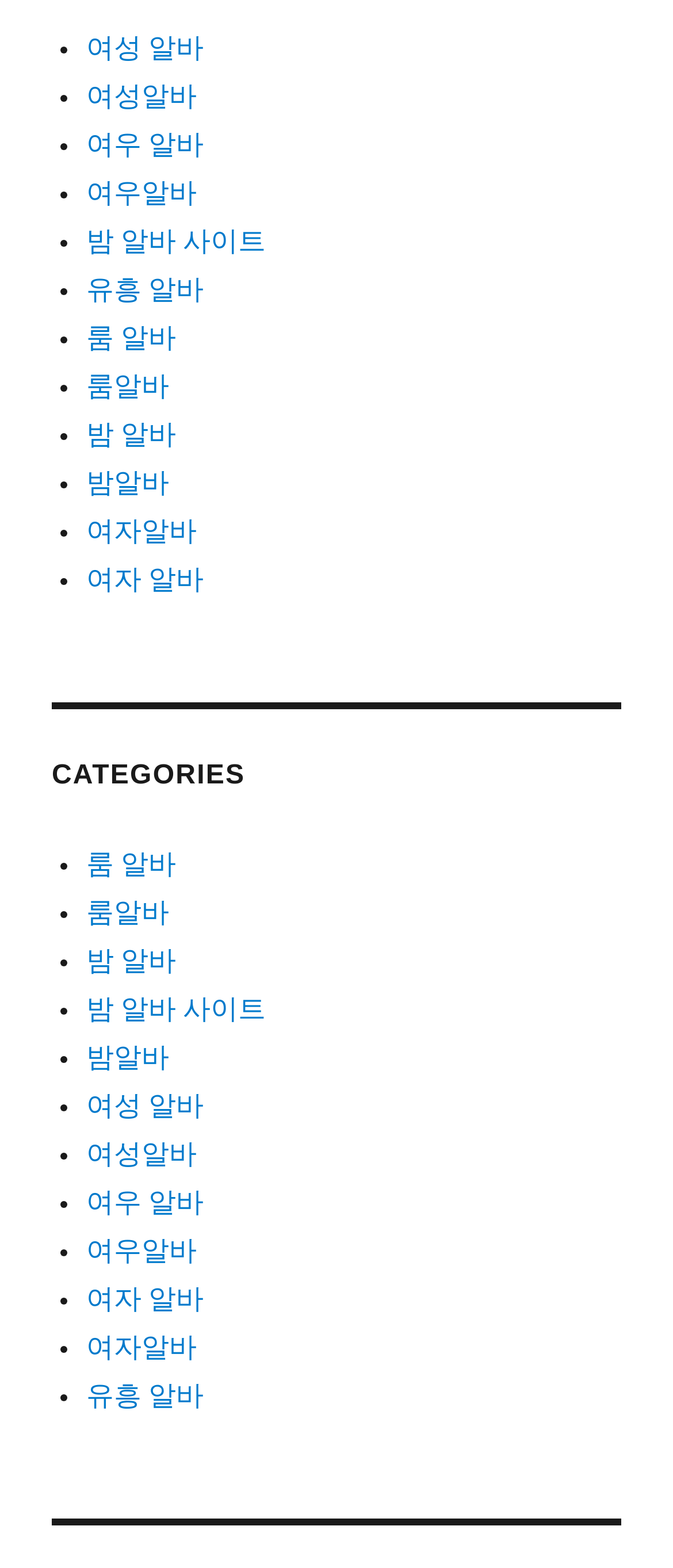Find the bounding box coordinates for the UI element whose description is: "밤 알바 사이트". The coordinates should be four float numbers between 0 and 1, in the format [left, top, right, bottom].

[0.128, 0.145, 0.395, 0.164]